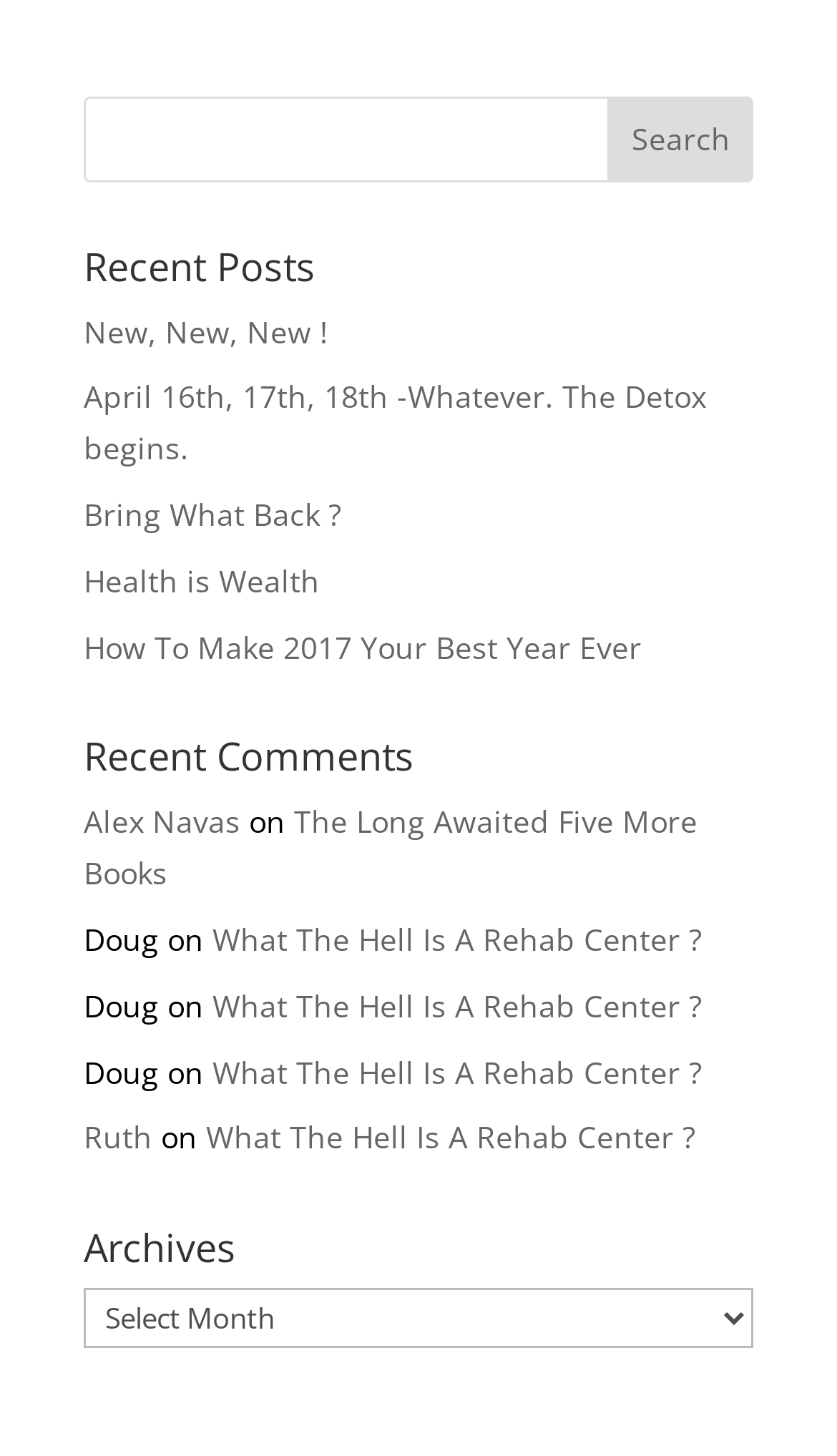Identify the bounding box coordinates of the area you need to click to perform the following instruction: "Learn more about the website".

None